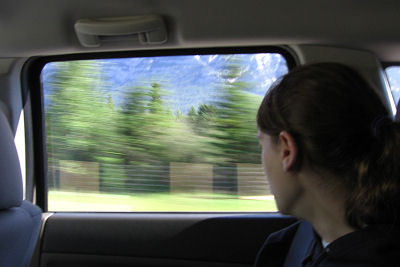What is the scenery outside the vehicle?
Please give a detailed and thorough answer to the question, covering all relevant points.

The caption describes the scenery outside the vehicle as a blur, indicating the speed at which they are traveling, and mentions that the scenery consists of lush green trees and distant mountains, creating a beautiful backdrop.